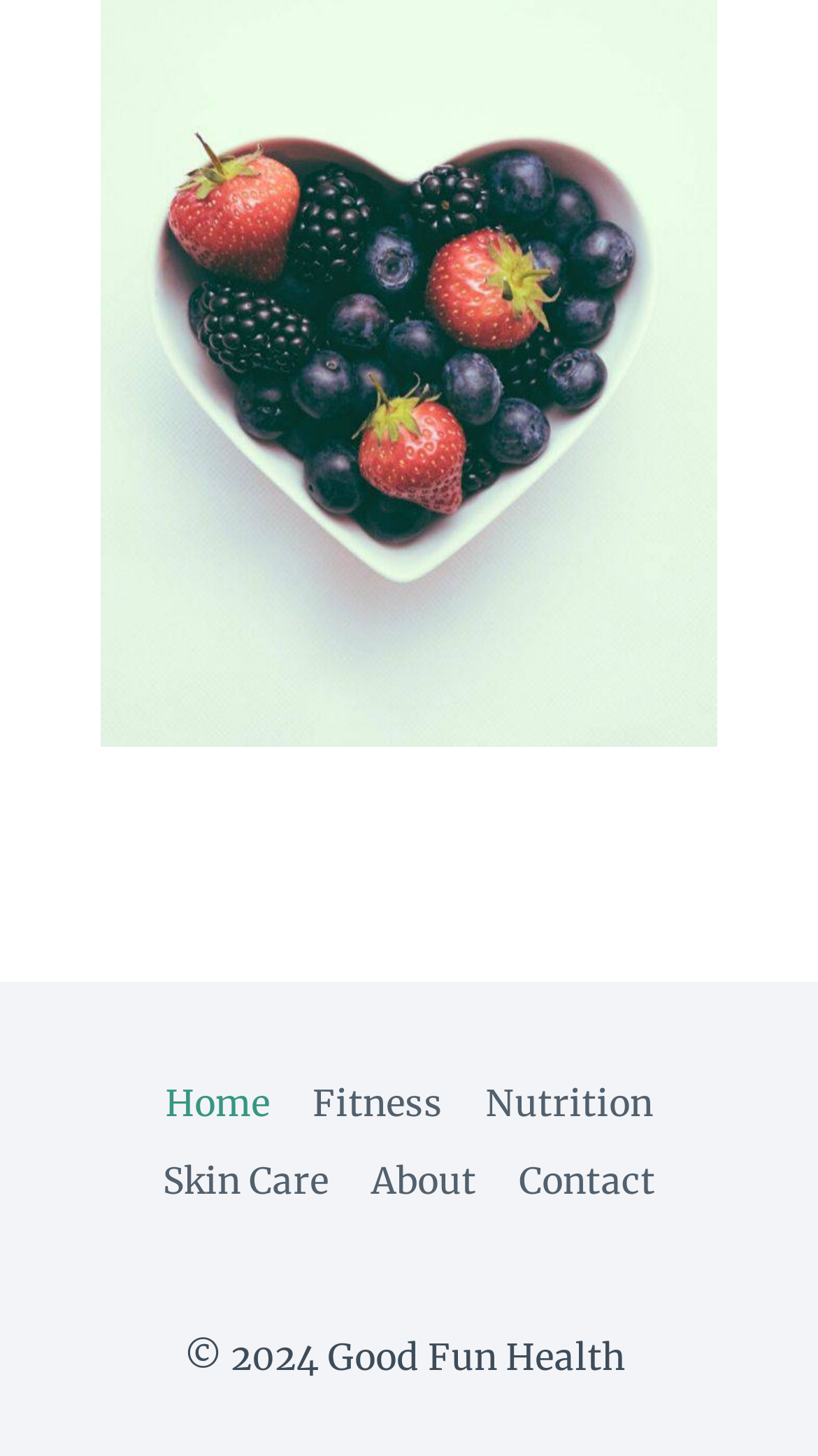How many navigation links are in the footer?
Look at the image and respond with a one-word or short phrase answer.

6